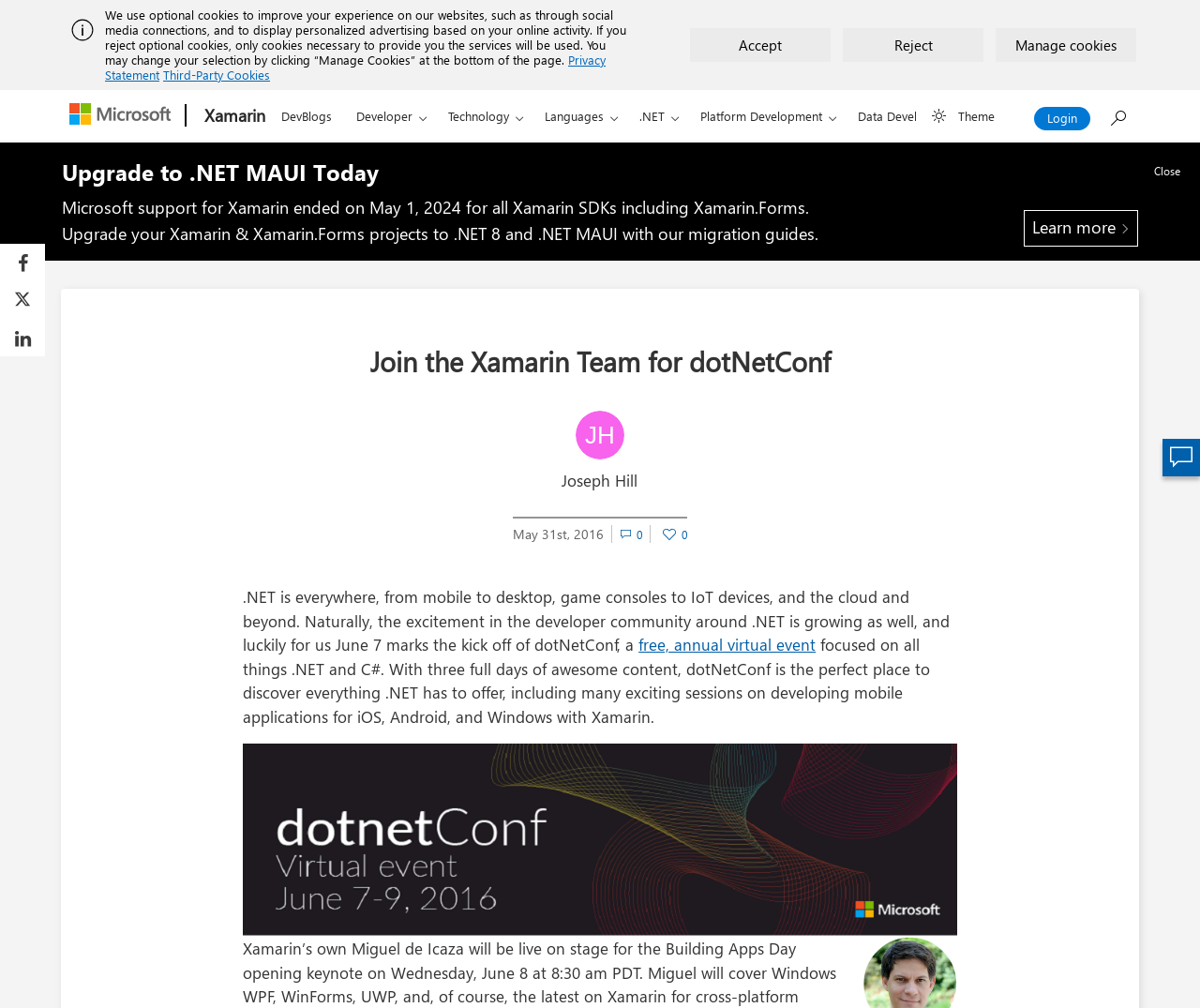Extract the bounding box coordinates for the UI element described as: "free, annual virtual event".

[0.532, 0.629, 0.68, 0.649]